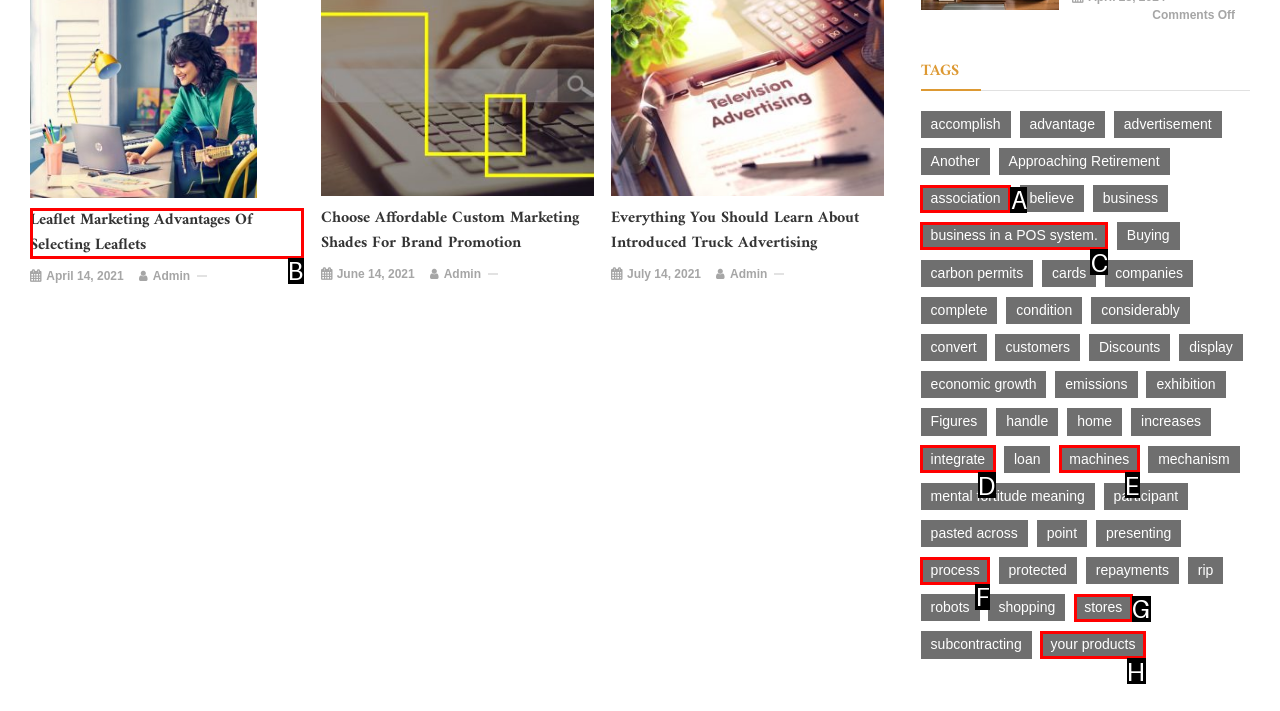For the task: search on the website, specify the letter of the option that should be clicked. Answer with the letter only.

None